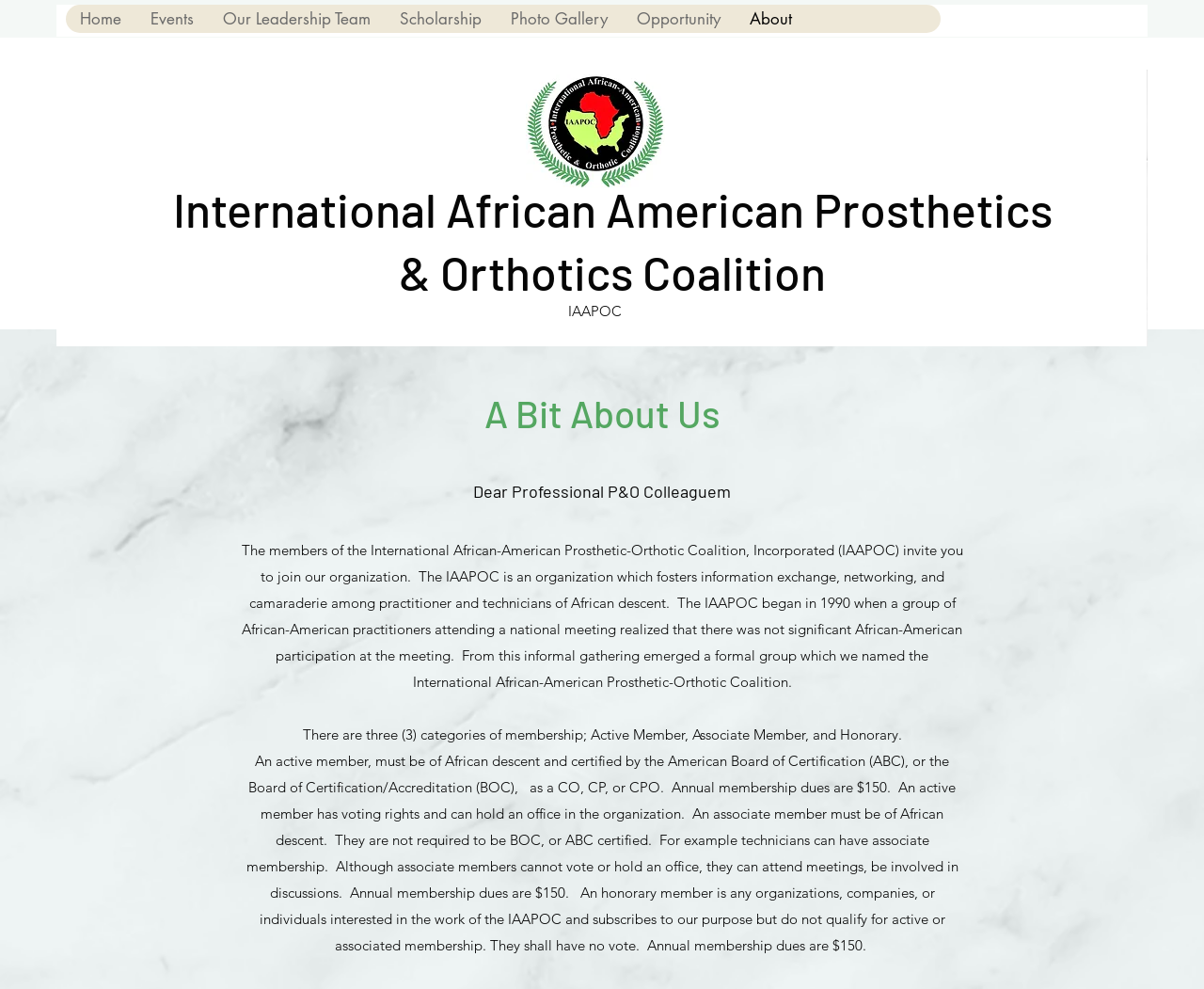Find the bounding box coordinates of the element's region that should be clicked in order to follow the given instruction: "Read about the membership categories". The coordinates should consist of four float numbers between 0 and 1, i.e., [left, top, right, bottom].

[0.251, 0.733, 0.749, 0.752]